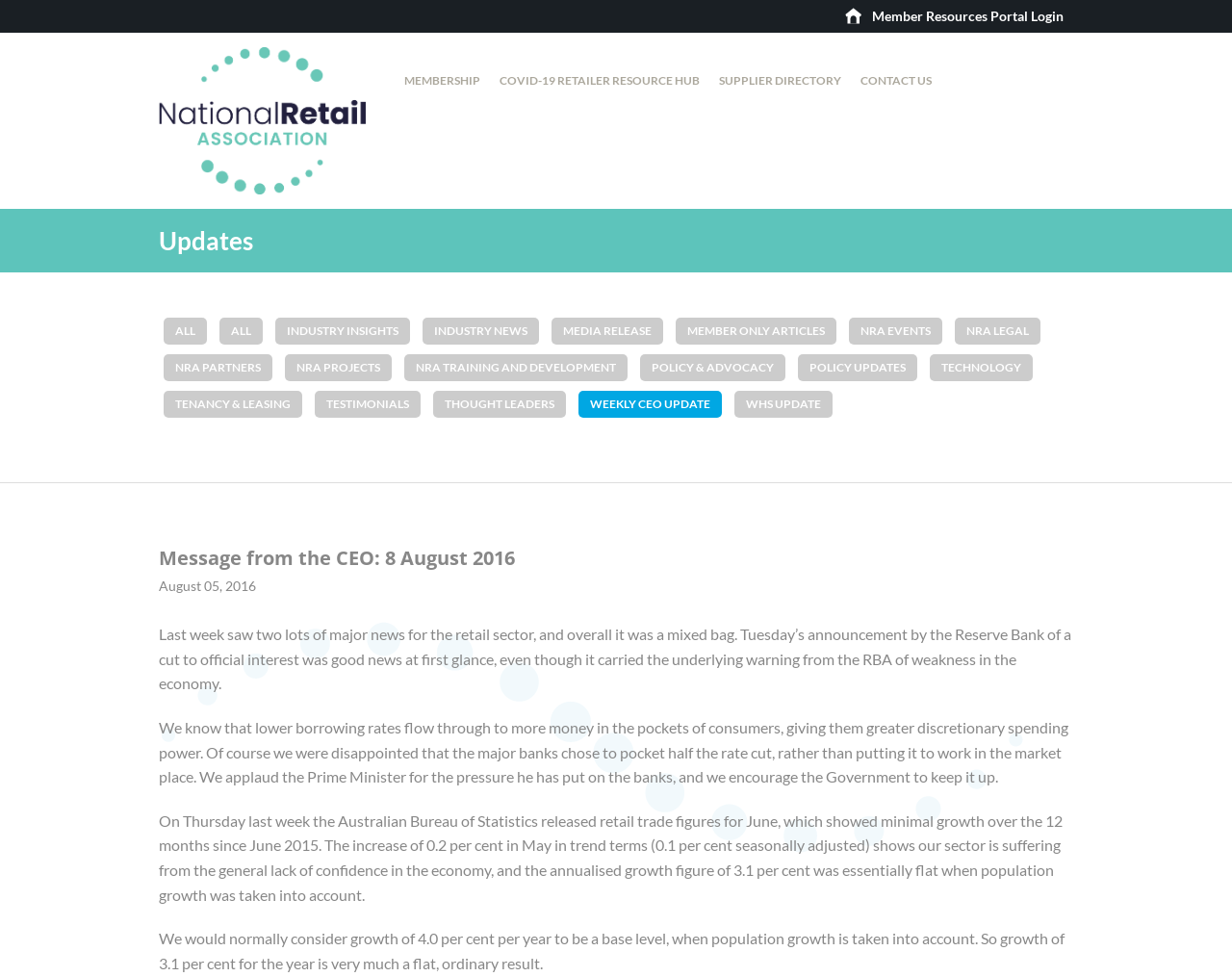Generate a thorough description of the webpage.

The webpage is a blog post from the National Retail Association, titled "Message from the CEO: 8 August 2016". At the top of the page, there is a login link for the Member Resources Portal, followed by a horizontal navigation menu with links to various sections, including MEMBERSHIP, COVID-19 RETAILER RESOURCE HUB, SUPPLIER DIRECTORY, and CONTACT US.

Below the navigation menu, there is a section with a heading "Updates" and a series of links to different categories, including ALL, INDUSTRY INSIGHTS, INDUSTRY NEWS, MEDIA RELEASE, and others.

The main content of the page is a blog post from the CEO, which discusses recent news in the retail sector. The post is divided into four paragraphs, with the first paragraph discussing the Reserve Bank's cut to official interest rates and its impact on the economy. The second paragraph expresses disappointment that major banks chose not to pass on the full rate cut to consumers. The third paragraph discusses the release of retail trade figures for June, which showed minimal growth over the past year. The fourth paragraph provides further analysis of the growth figures, noting that they are essentially flat when population growth is taken into account.

Throughout the page, there are no images, but there are several links and a horizontal separator line that divides the navigation menu from the main content.